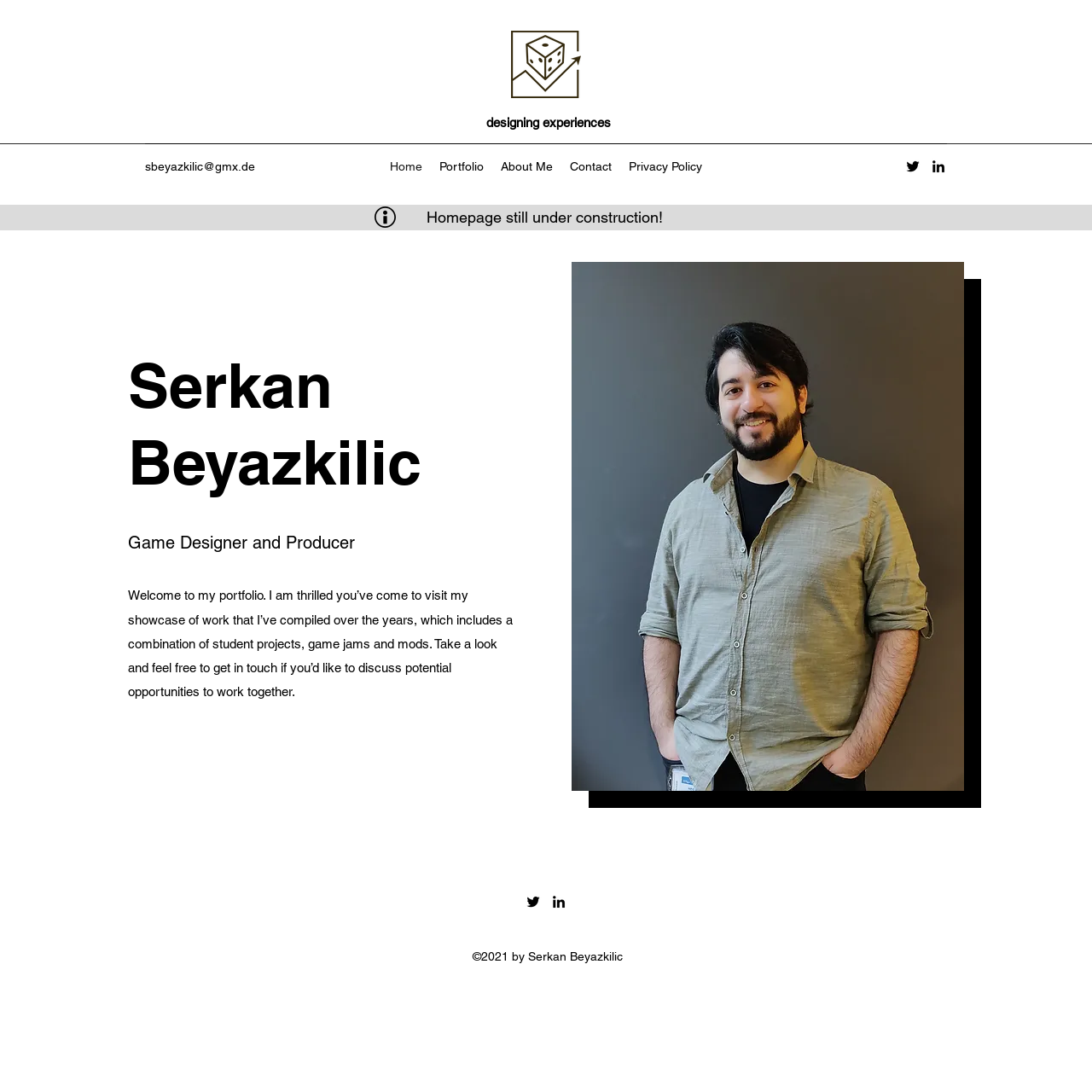Provide an in-depth caption for the elements present on the webpage.

This webpage is a personal portfolio for Serkan Beyazkilic, a game designer and producer. At the top left corner, there is a logo image with the text "designing experiences" written next to it. Below the logo, there is a navigation menu with five links: Home, Portfolio, About Me, Contact, and Privacy Policy. 

To the right of the navigation menu, there is a social bar with two links, Twitter and LinkedIn, each accompanied by an icon. 

The main content of the page is divided into two sections. The top section has a heading with the name "Serkan Beyazkilic" and a subheading that describes him as a game designer and producer. Below the heading, there is a paragraph of text that welcomes visitors to his portfolio and invites them to explore his work. 

The bottom section of the main content features a large image that takes up most of the width of the page. 

At the very bottom of the page, there is a copyright notice that reads "©2021 by Serkan Beyazkilic" and another social bar with the same two links as before, Twitter and LinkedIn.